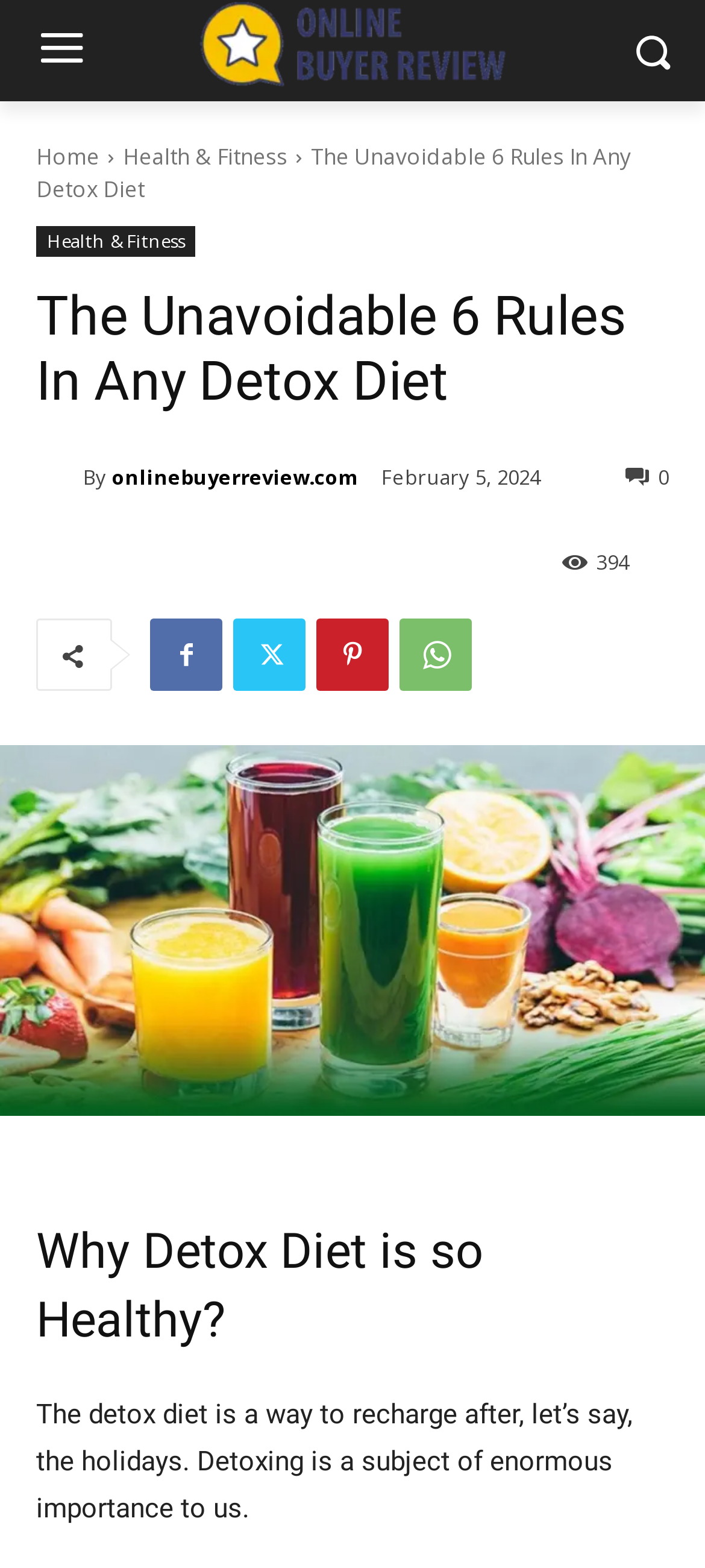Could you highlight the region that needs to be clicked to execute the instruction: "Read the article about 'healthy detox diet'"?

[0.0, 0.475, 1.0, 0.712]